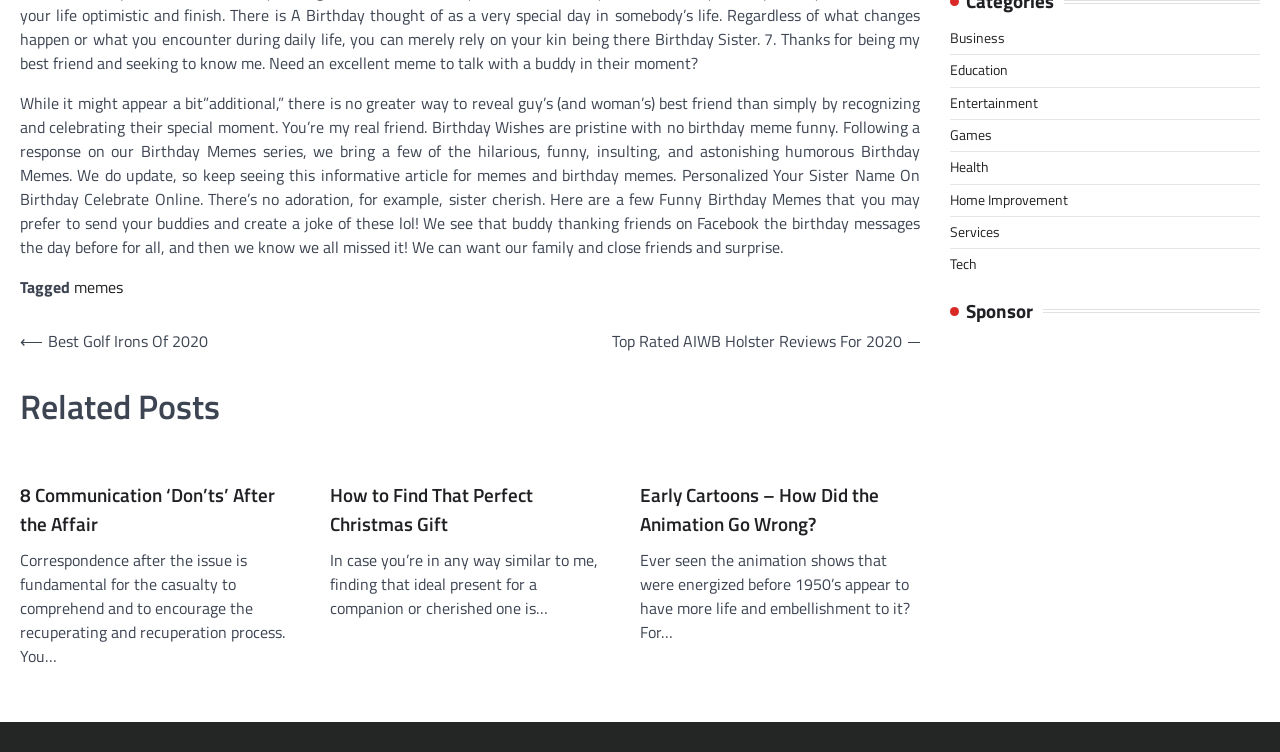From the screenshot, find the bounding box of the UI element matching this description: "Home Improvement". Supply the bounding box coordinates in the form [left, top, right, bottom], each a float between 0 and 1.

[0.742, 0.251, 0.834, 0.28]